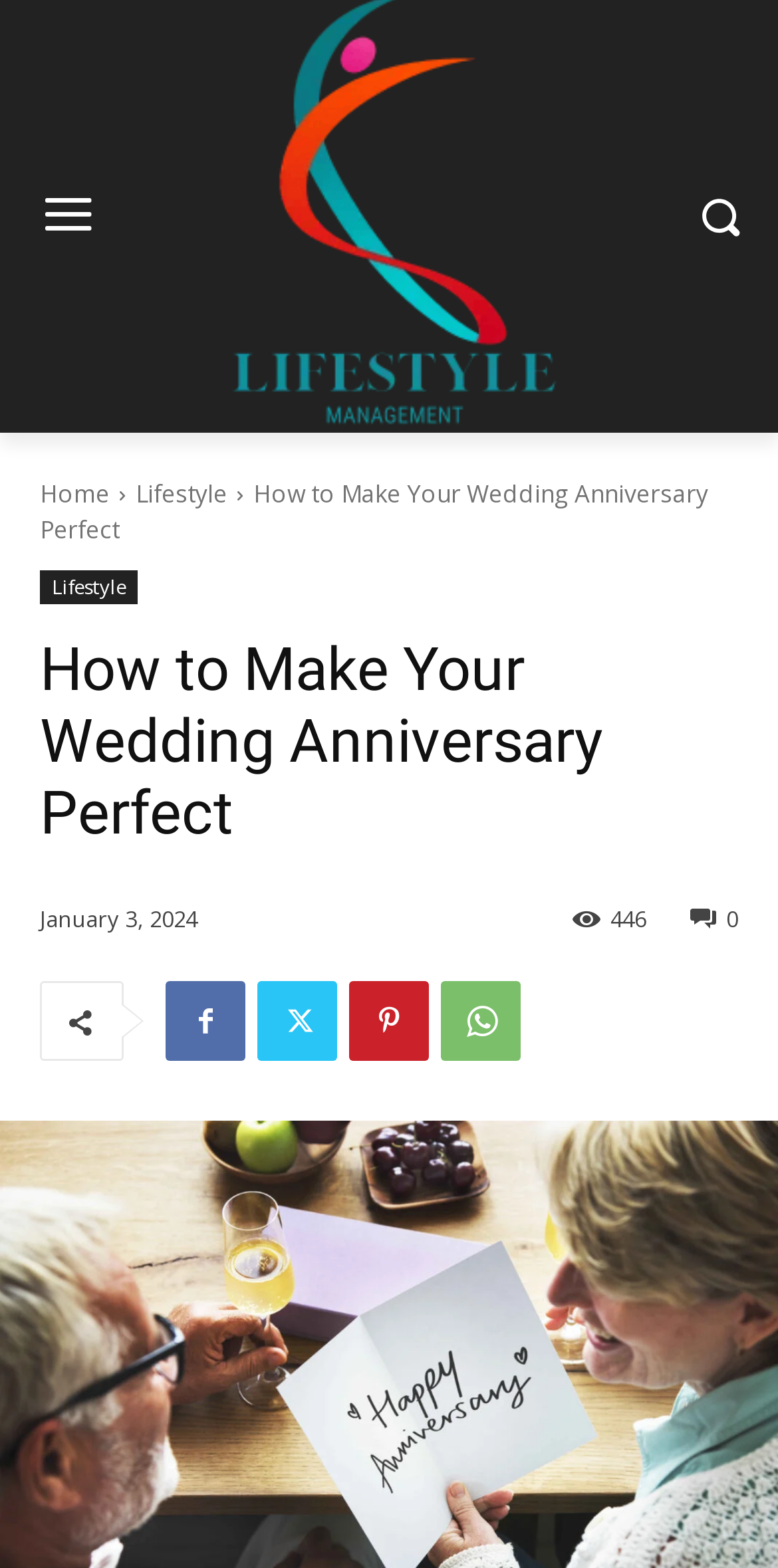Given the element description Lifestyle, specify the bounding box coordinates of the corresponding UI element in the format (top-left x, top-left y, bottom-right x, bottom-right y). All values must be between 0 and 1.

[0.174, 0.304, 0.292, 0.326]